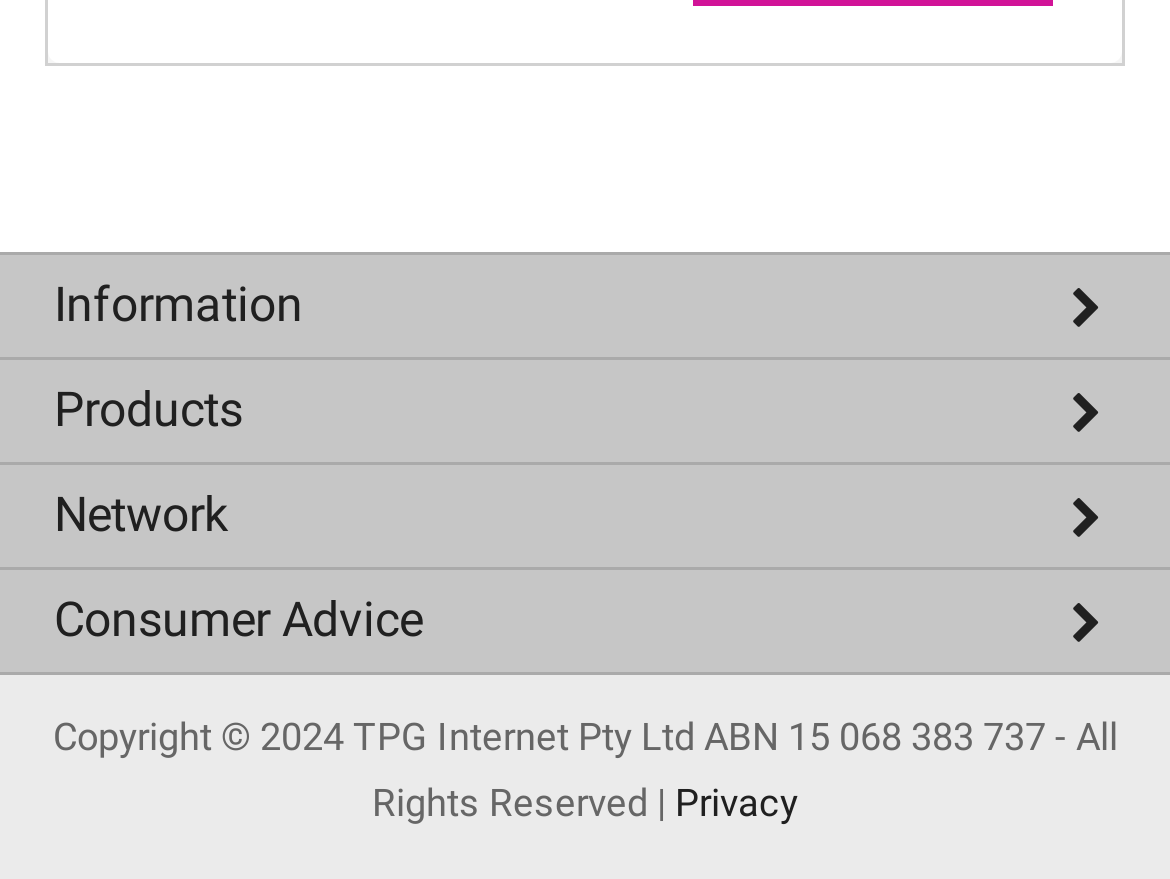Please locate the bounding box coordinates for the element that should be clicked to achieve the following instruction: "View terms and conditions". Ensure the coordinates are given as four float numbers between 0 and 1, i.e., [left, top, right, bottom].

[0.0, 0.767, 1.0, 0.875]